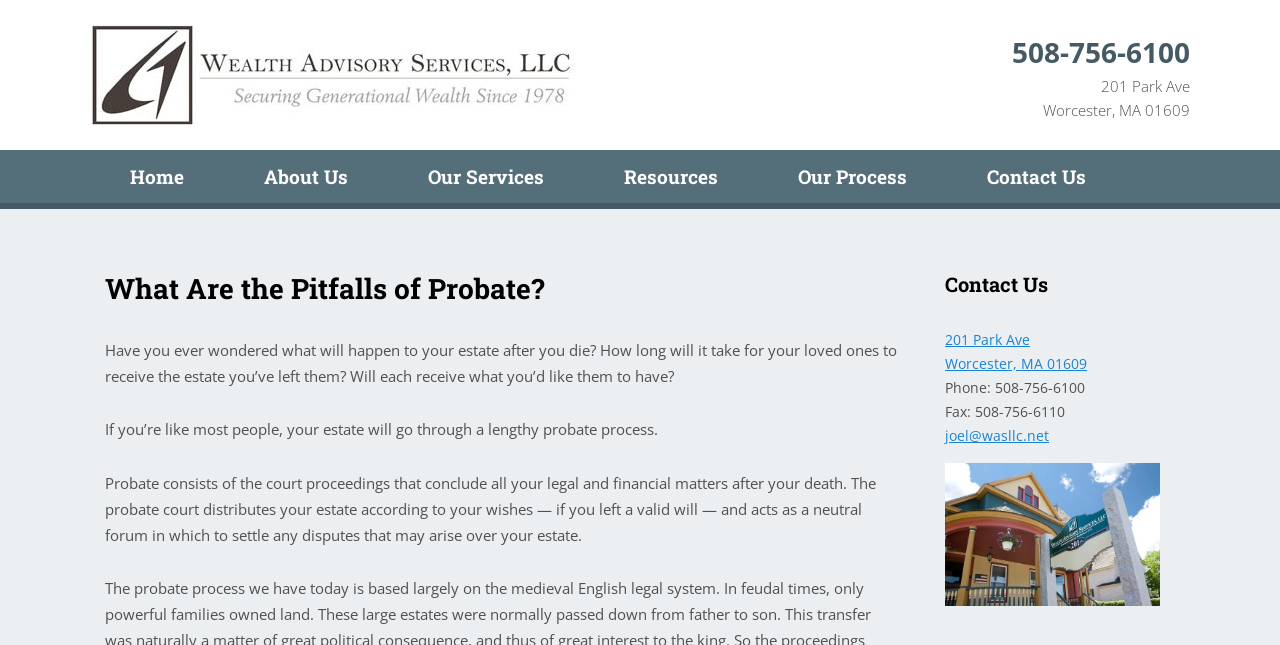Please locate the bounding box coordinates of the element's region that needs to be clicked to follow the instruction: "Click the 'Our Services' link". The bounding box coordinates should be provided as four float numbers between 0 and 1, i.e., [left, top, right, bottom].

[0.303, 0.233, 0.456, 0.315]